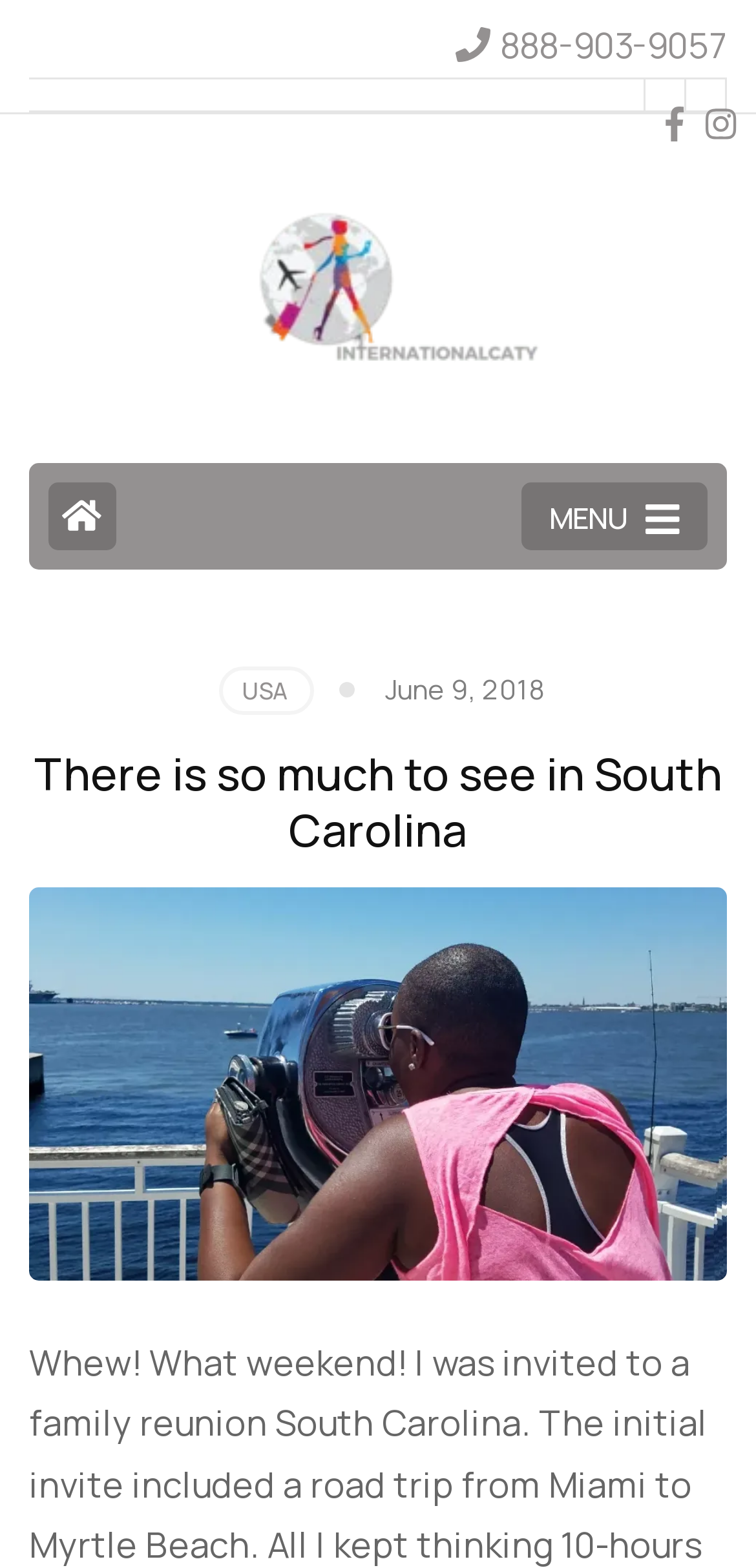What is the date mentioned on the page?
Using the image, provide a concise answer in one word or a short phrase.

June 9, 2018